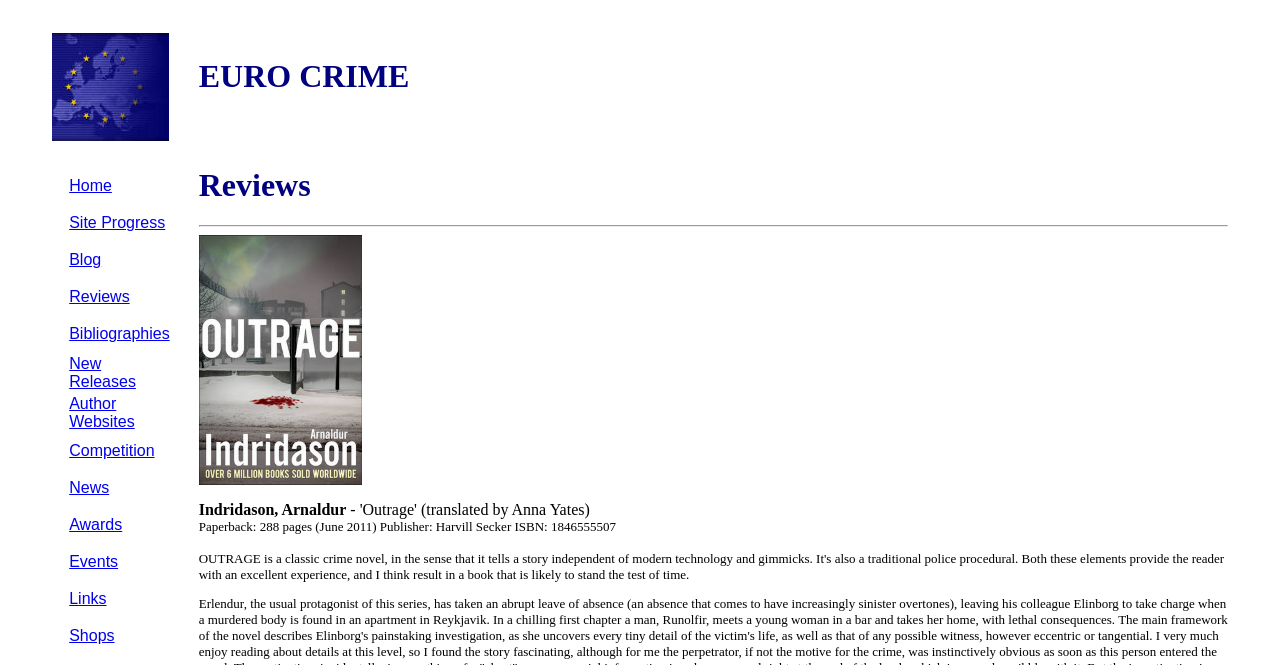What is the title of the review?
Using the visual information, respond with a single word or phrase.

Outrage by Arnaldur Indridason